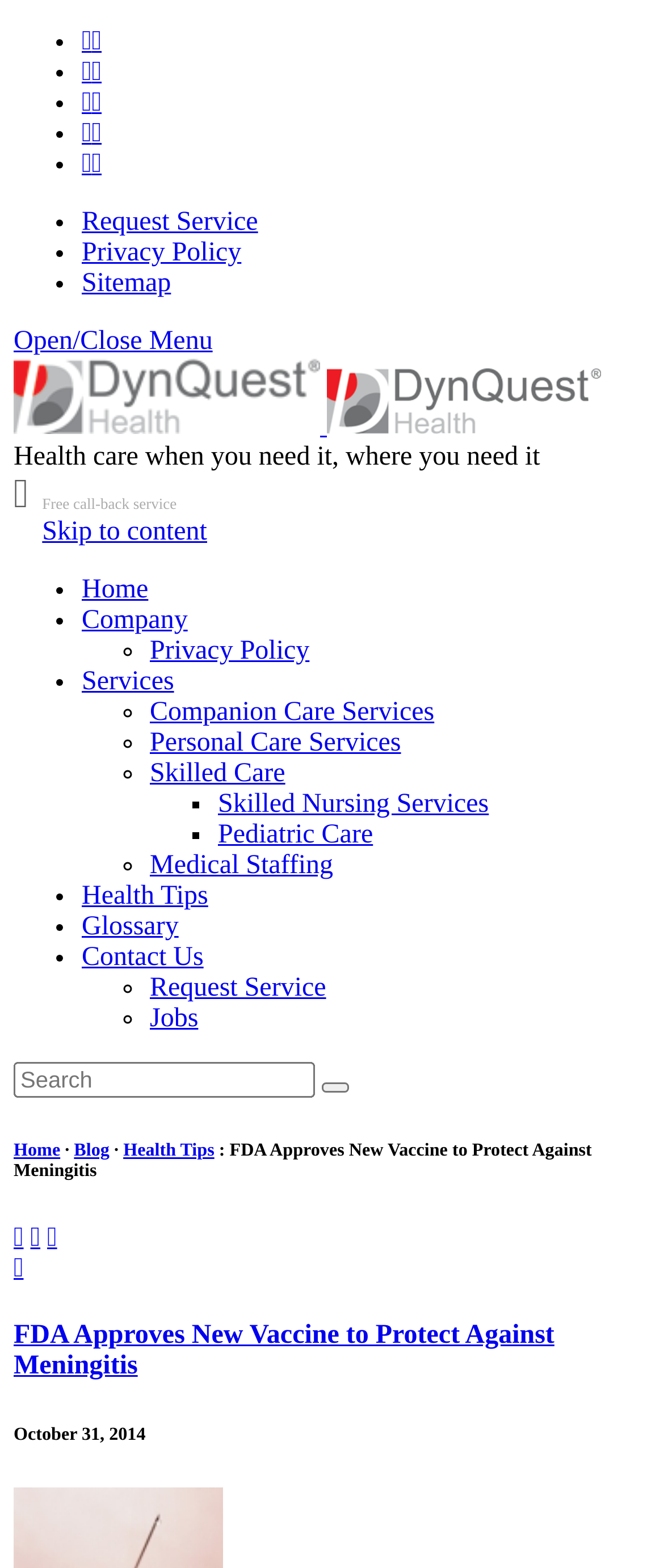Given the description Health Tips, predict the bounding box coordinates of the UI element. Ensure the coordinates are in the format (top-left x, top-left y, bottom-right x, bottom-right y) and all values are between 0 and 1.

[0.186, 0.727, 0.323, 0.74]